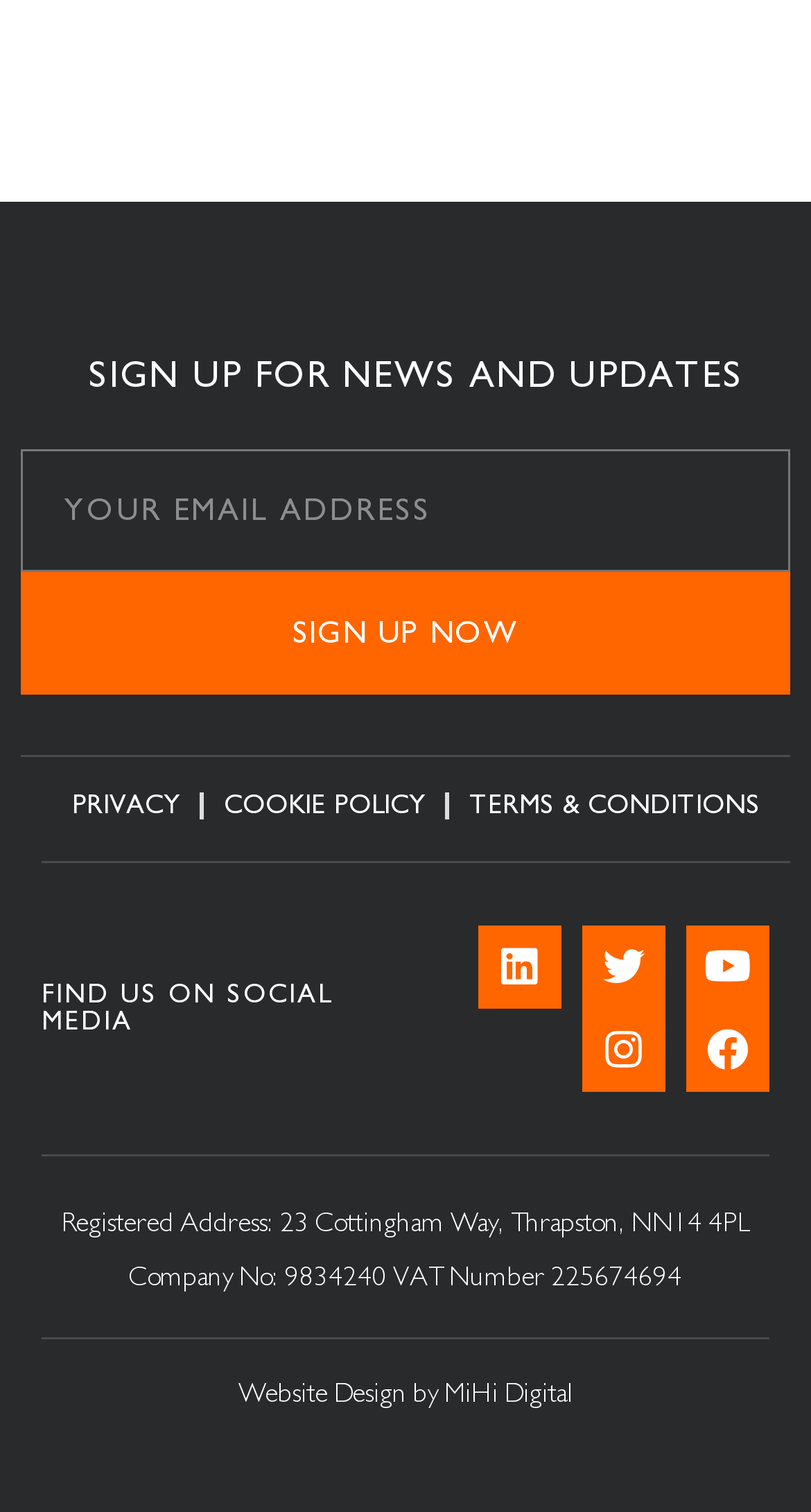Refer to the screenshot and answer the following question in detail:
What social media platforms are listed?

The social media platforms are listed as links with their respective icons, including Linkedin, Twitter, Youtube, Instagram, and Facebook, allowing users to find the company on these platforms.